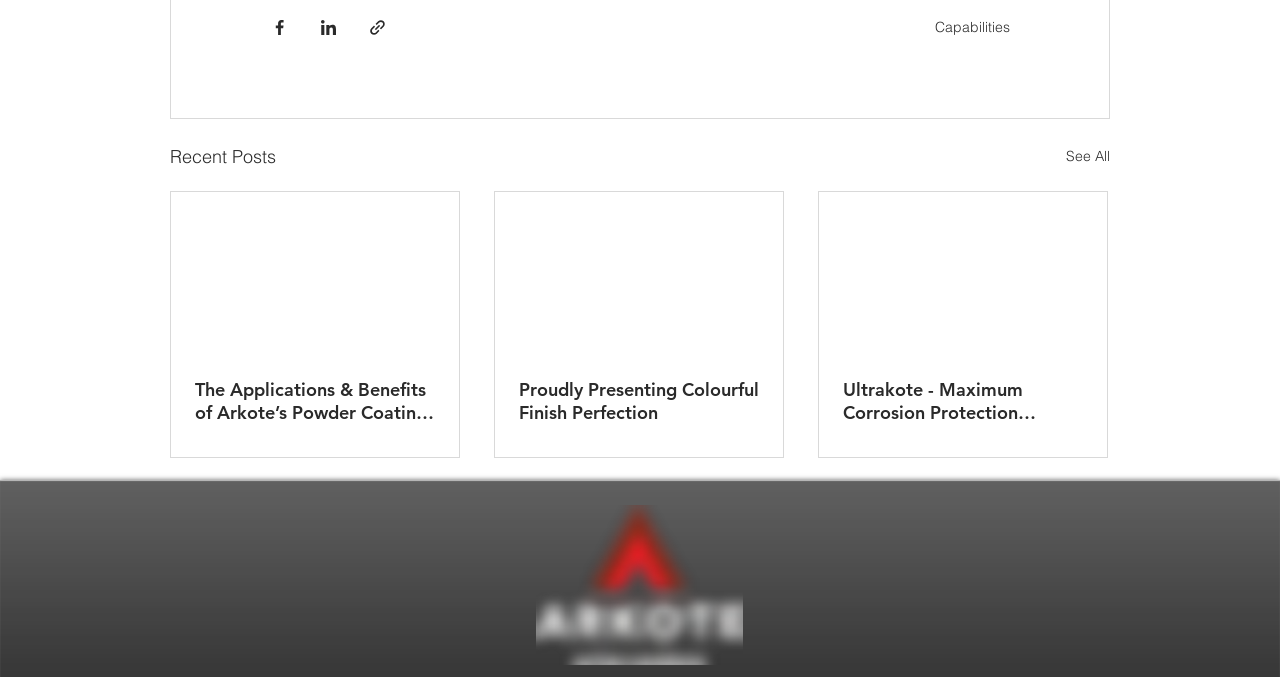Find and specify the bounding box coordinates that correspond to the clickable region for the instruction: "Learn about Colourful Finish Perfection".

[0.405, 0.558, 0.593, 0.626]